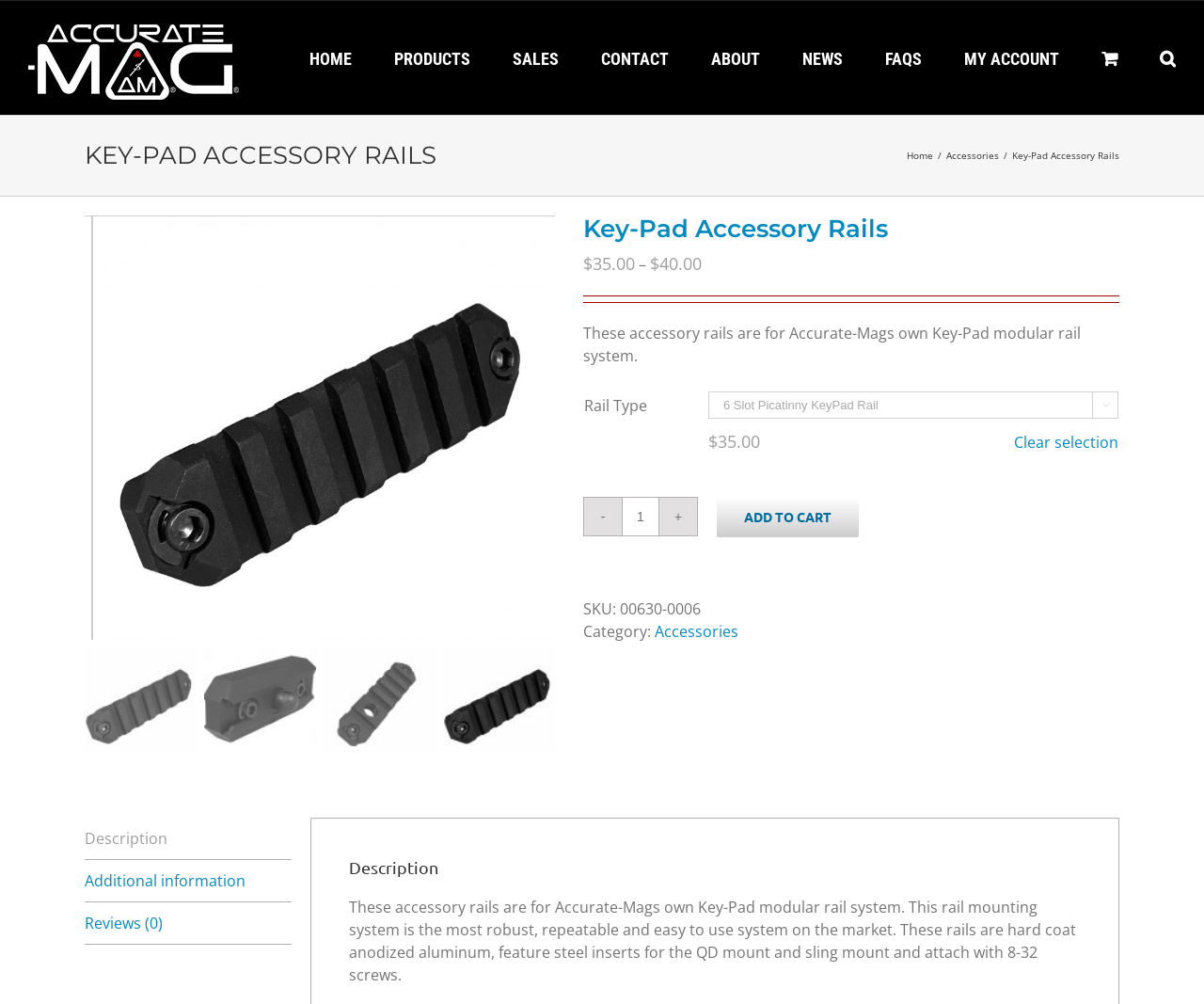Please answer the following query using a single word or phrase: 
What is the price of the Key-Pad Accessory Rails?

$35.00